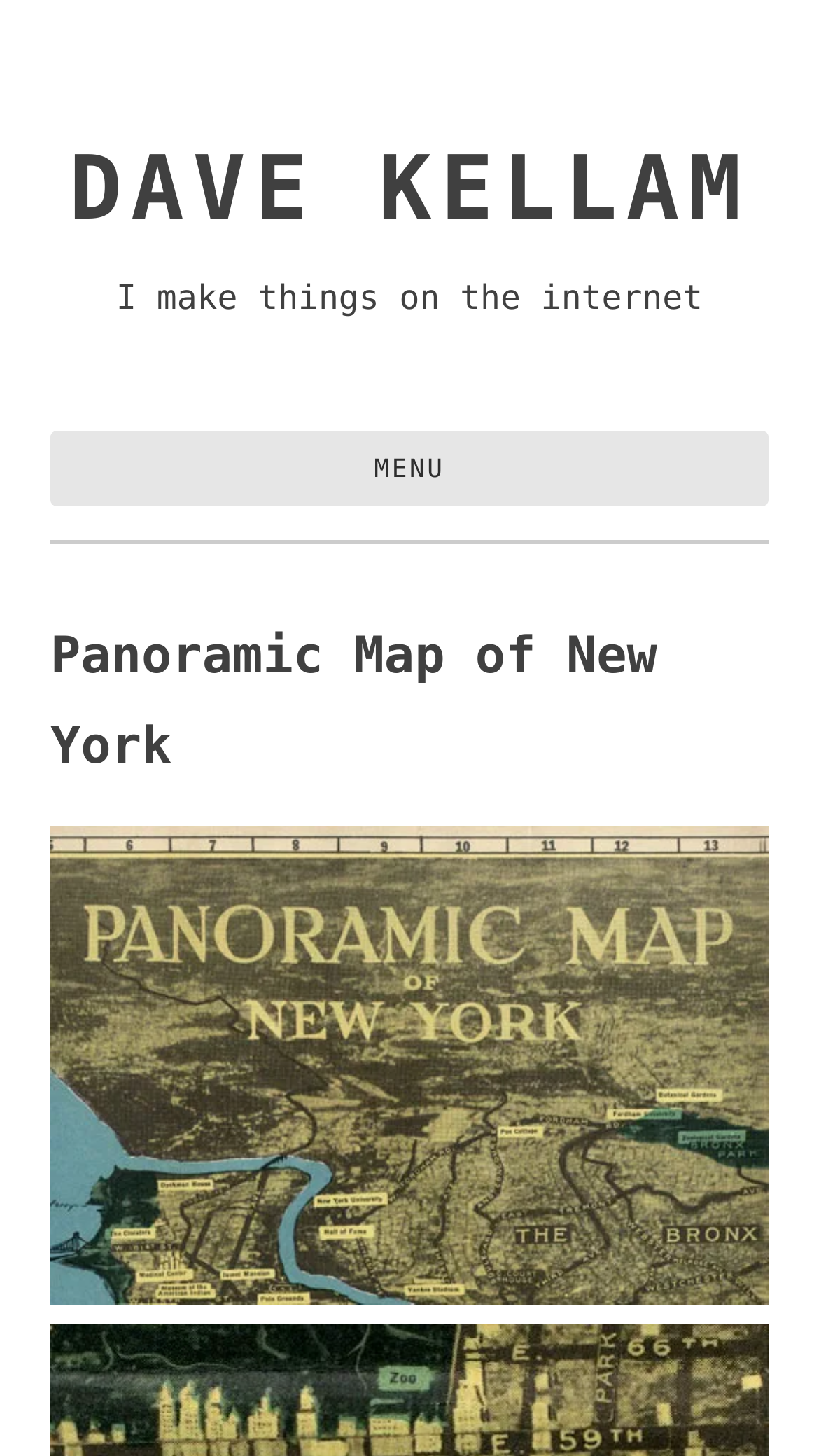Extract the bounding box coordinates for the UI element described by the text: "Dave Kellam". The coordinates should be in the form of [left, top, right, bottom] with values between 0 and 1.

[0.084, 0.094, 0.916, 0.165]